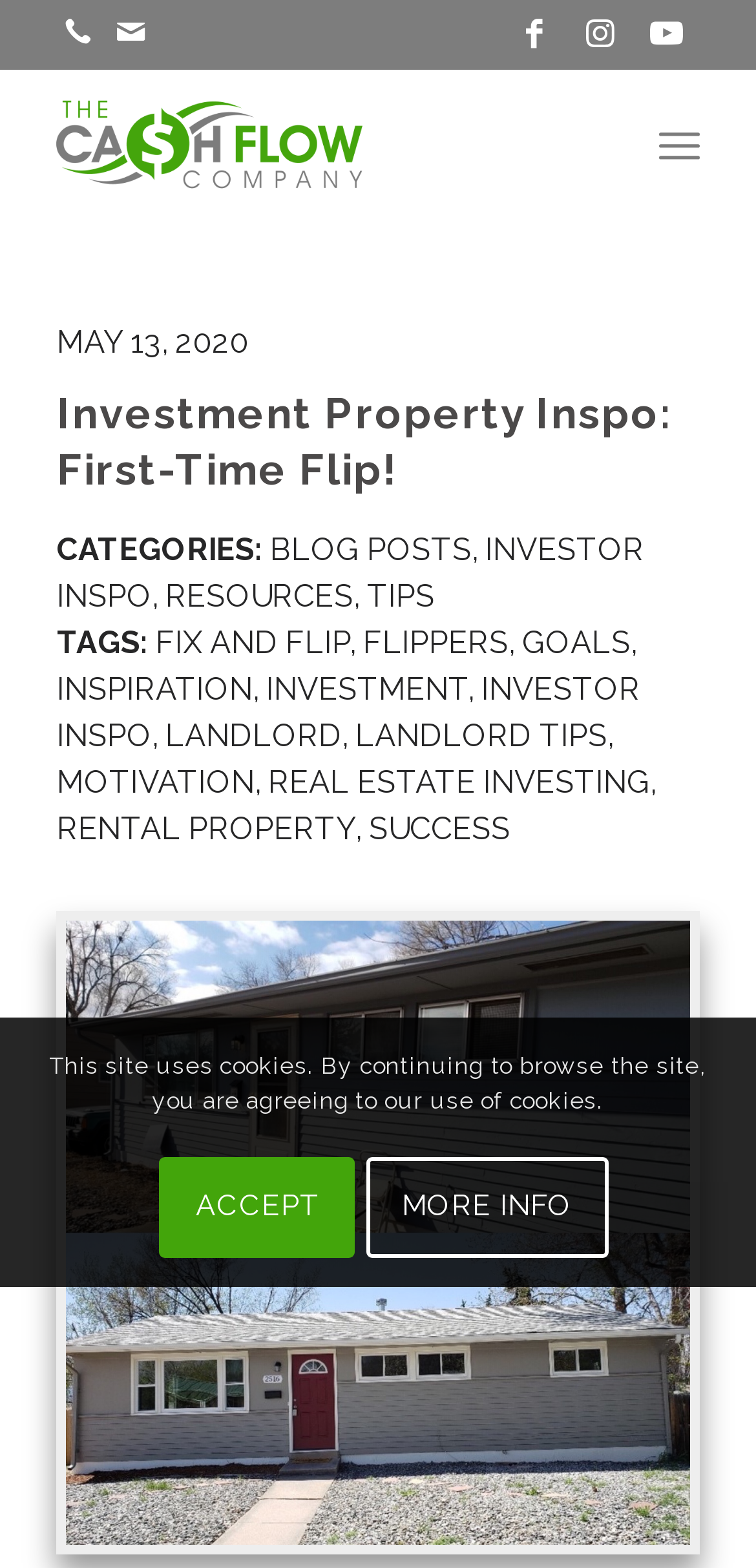Based on the provided description, "title="Investment Property Inspo: First-Time Flip!"", find the bounding box of the corresponding UI element in the screenshot.

[0.075, 0.581, 0.925, 0.991]